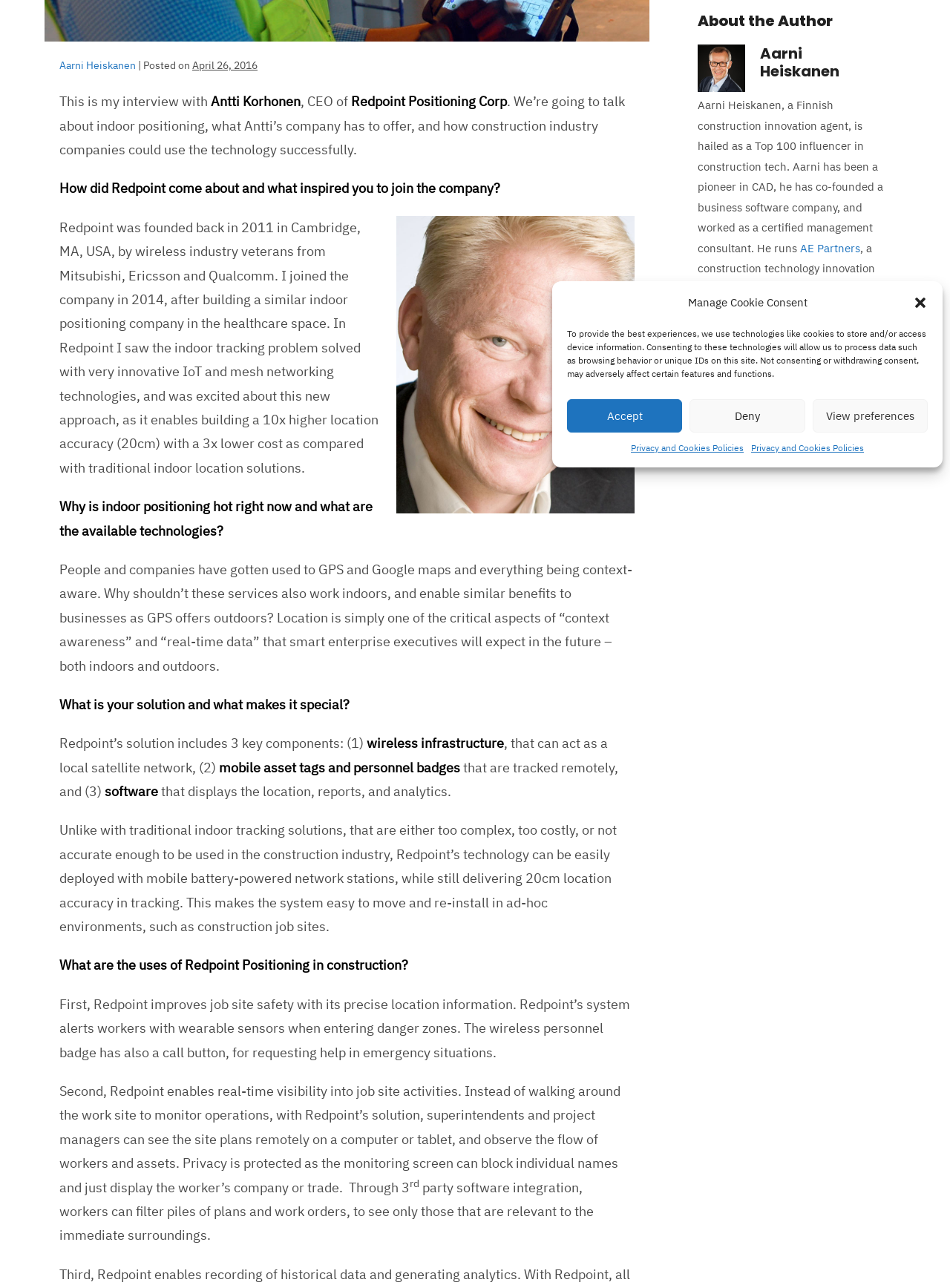Locate the UI element described by Connect with Aarni on LinkedIn in the provided webpage screenshot. Return the bounding box coordinates in the format (top-left x, top-left y, bottom-right x, bottom-right y), ensuring all values are between 0 and 1.

[0.734, 0.25, 0.904, 0.261]